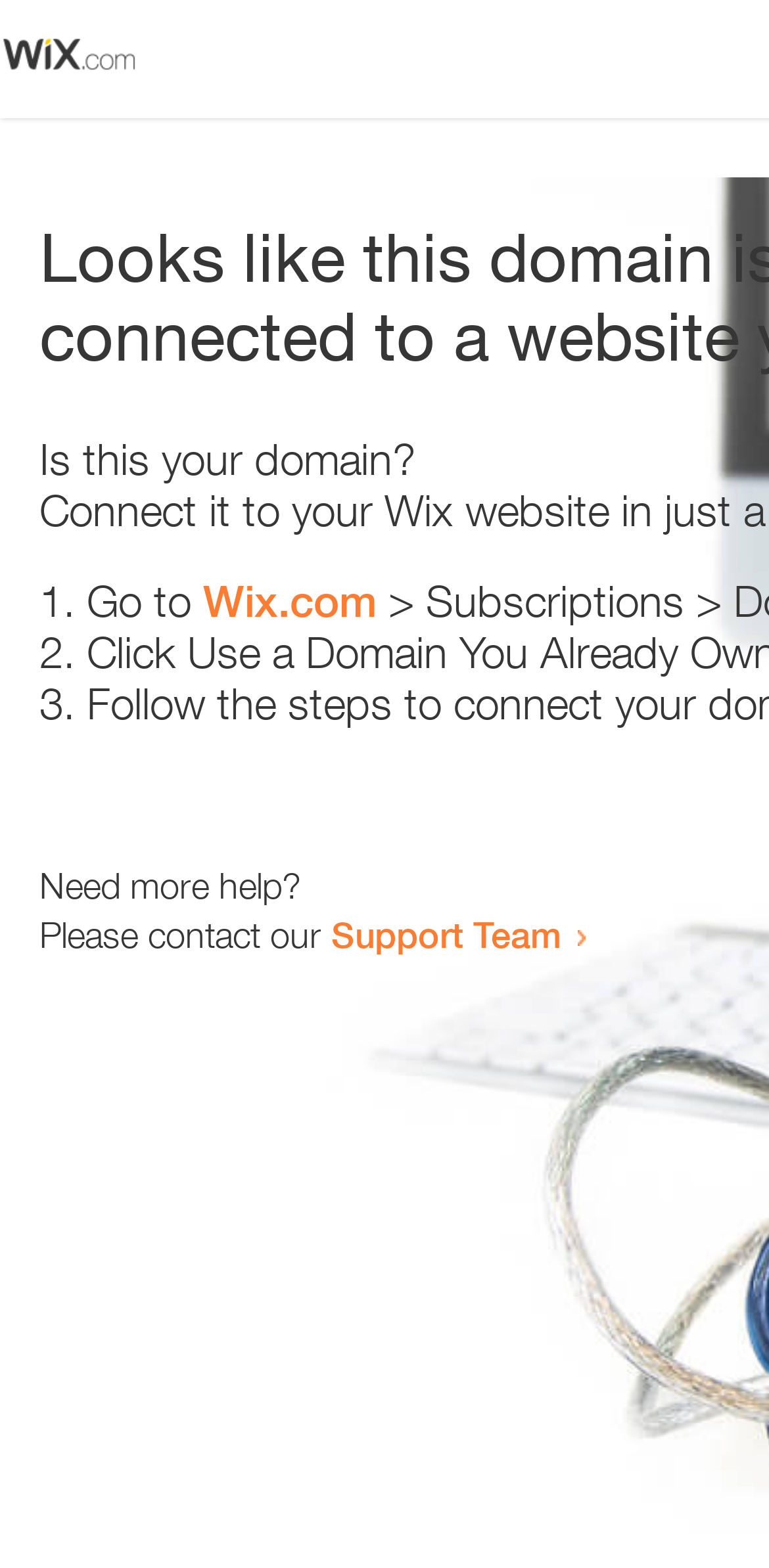Offer a meticulous caption that includes all visible features of the webpage.

The webpage appears to be an error page, with a small image at the top left corner. Below the image, there is a heading that reads "Is this your domain?" centered on the page. 

Underneath the heading, there is a numbered list with three items. The first item starts with "1." and is followed by the text "Go to" and a link to "Wix.com". The second item starts with "2." and the third item starts with "3.", but their contents are not specified. 

At the bottom of the page, there is a section that provides additional help options. It starts with the text "Need more help?" and is followed by a sentence that reads "Please contact our". This sentence is completed with a link to the "Support Team".